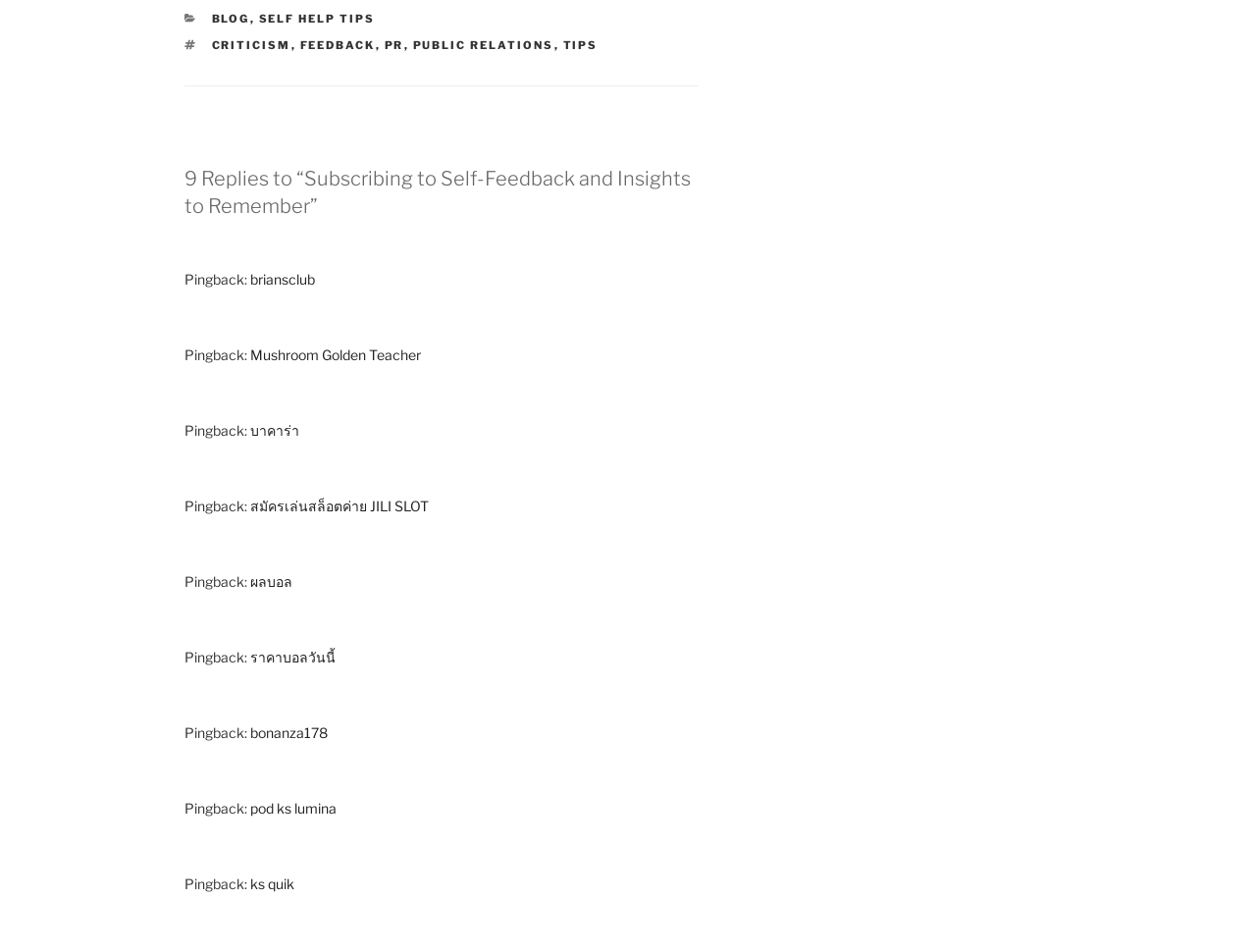How many pingback links are listed?
Use the image to give a comprehensive and detailed response to the question.

I counted a total of 7 pingback links listed below the main article, each with a 'Pingback:' label preceding the link.